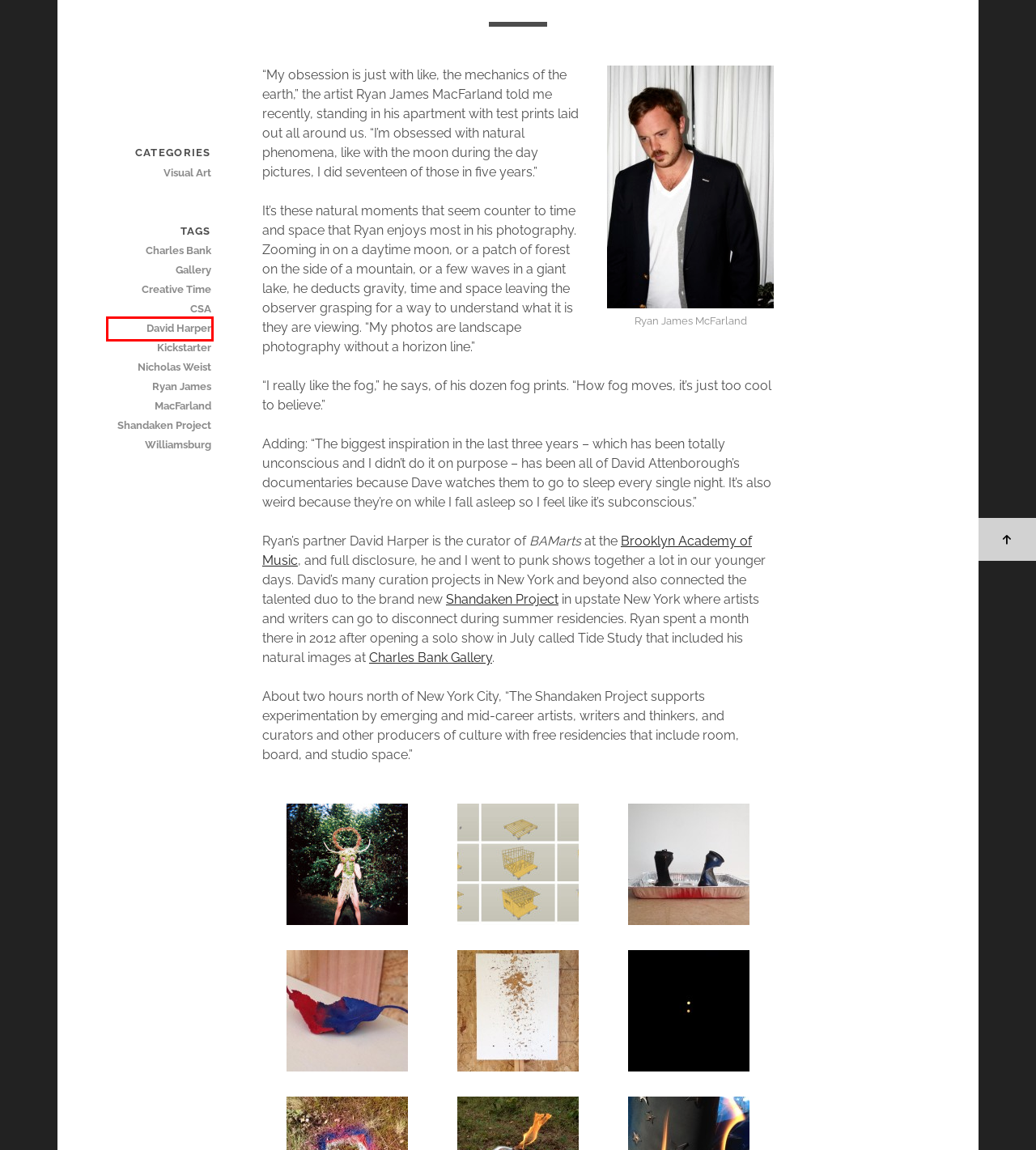Look at the screenshot of a webpage where a red bounding box surrounds a UI element. Your task is to select the best-matching webpage description for the new webpage after you click the element within the bounding box. The available options are:
A. David Harper | Brooklyn The Borough
B. Shandaken: Projects | Home
C. Charles Bank Gallery | Brooklyn The Borough
D. Ryan James MacFarland | Brooklyn The Borough
E. Kickstarter | Brooklyn The Borough
F. Creative Time | Brooklyn The Borough
G. CSA | Brooklyn The Borough
H. BAM | Brooklyn Academy of Music

A